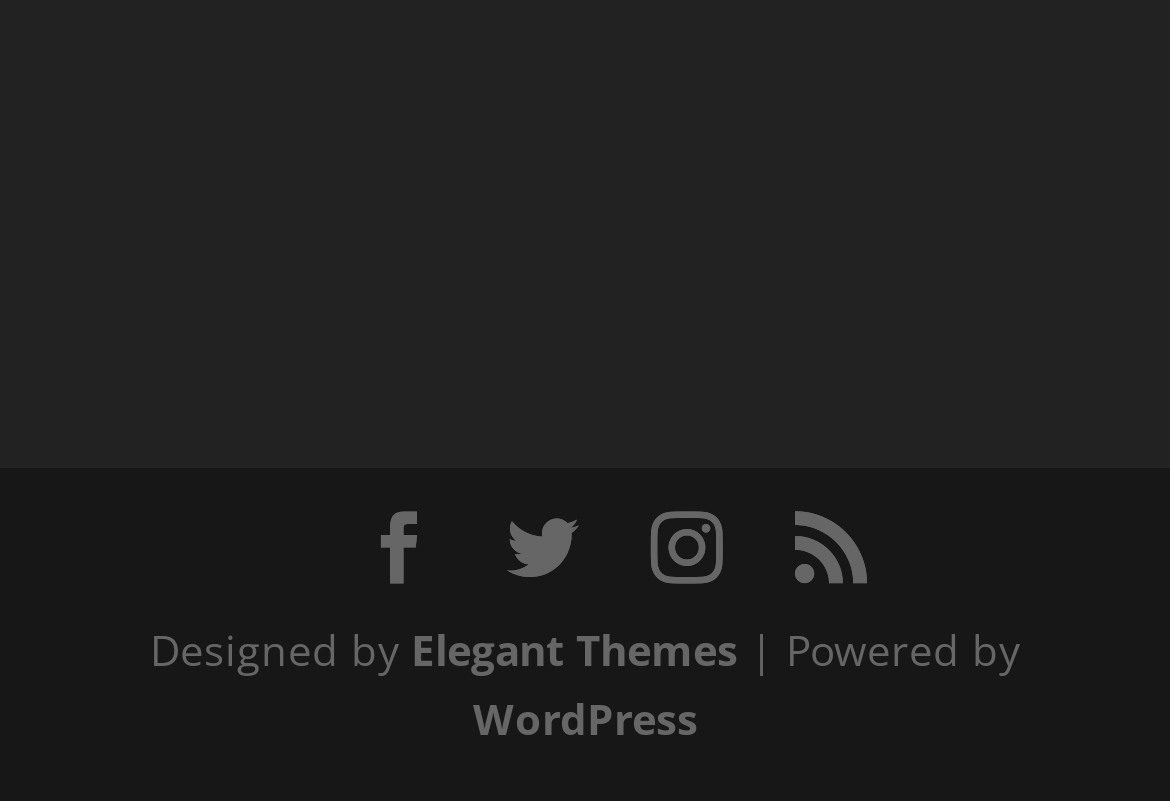Reply to the question with a single word or phrase:
How many links are on this webpage?

15